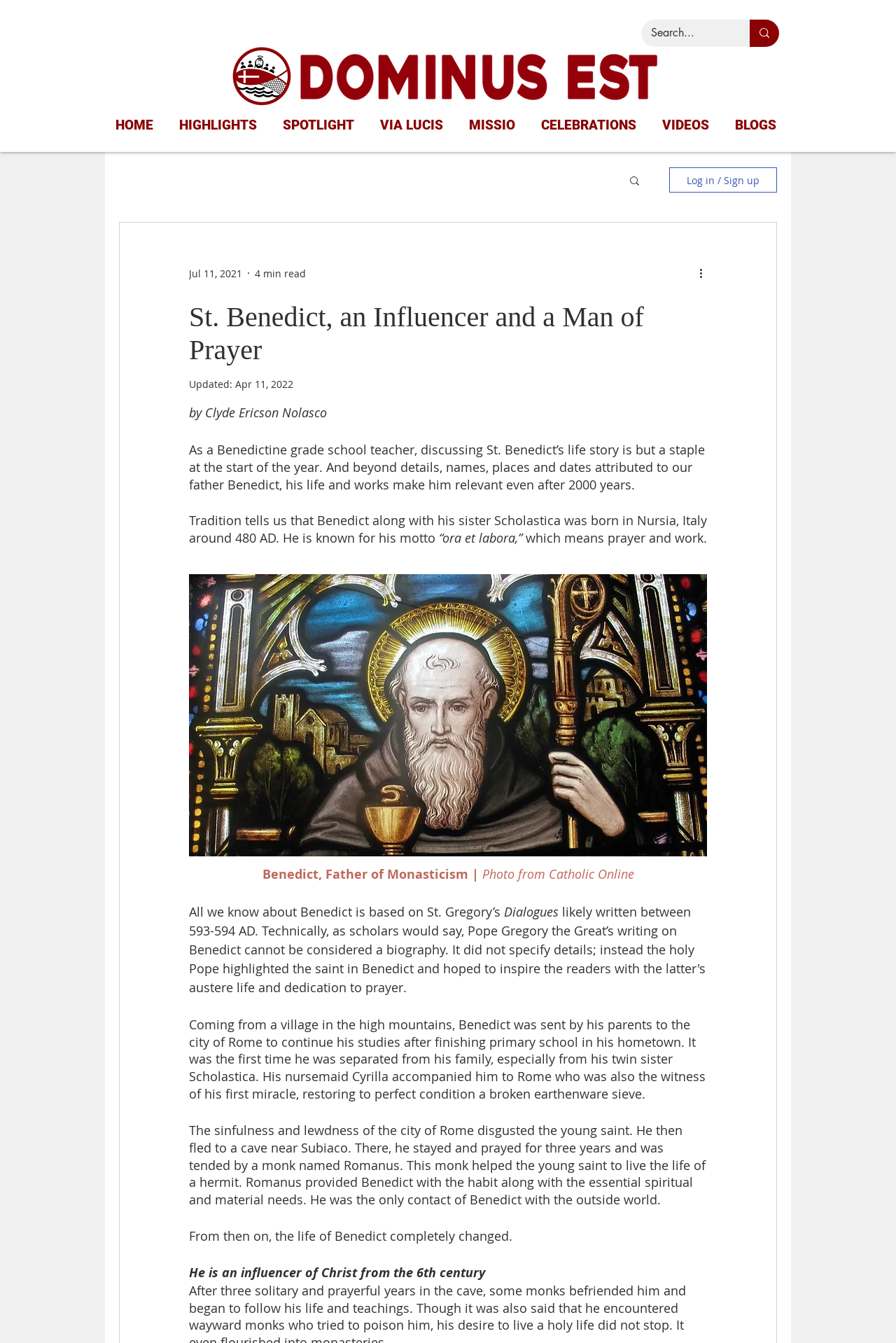Please identify the bounding box coordinates of the area that needs to be clicked to fulfill the following instruction: "Log in or sign up."

[0.747, 0.125, 0.867, 0.143]